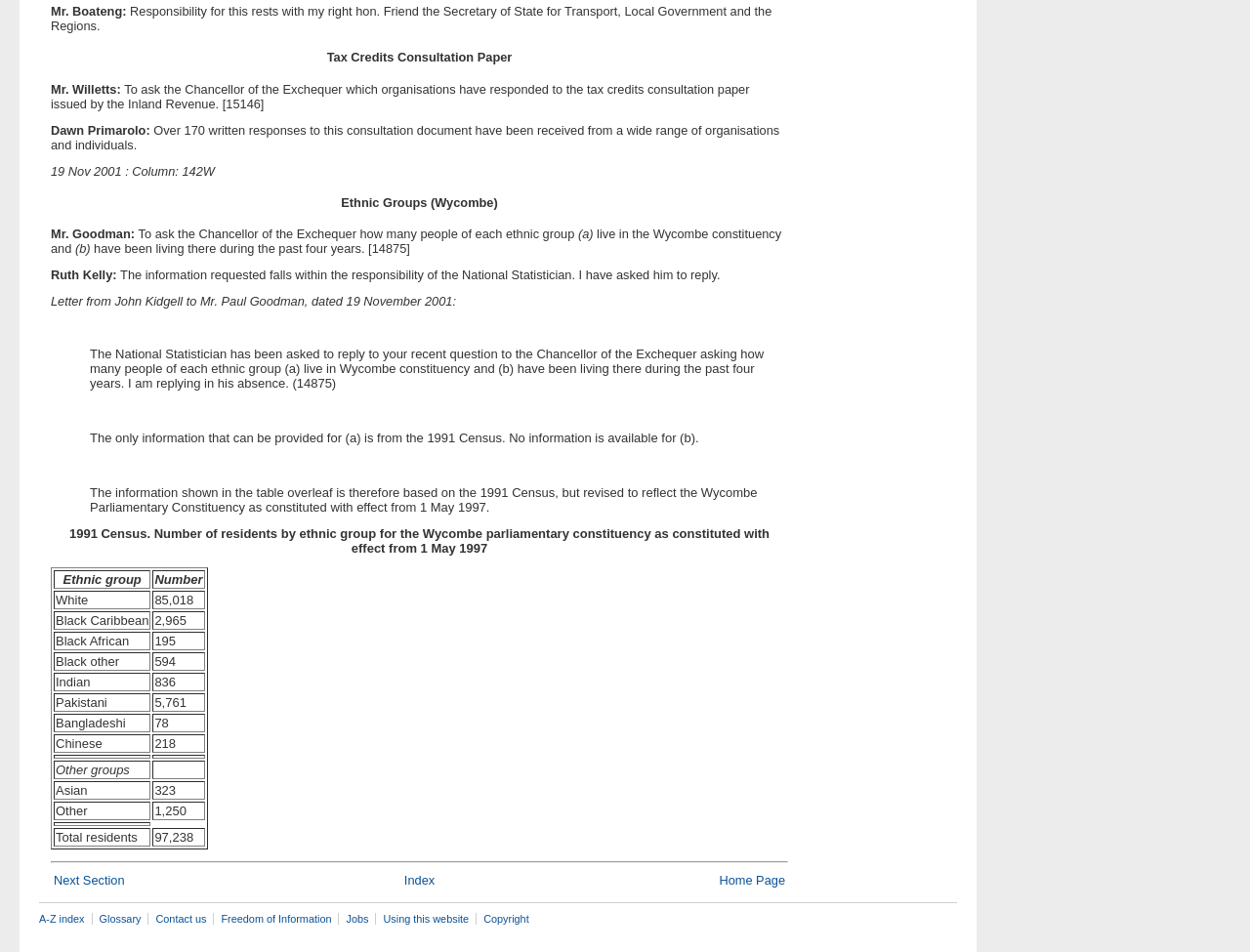Give a concise answer using one word or a phrase to the following question:
Who replied to Mr. Paul Goodman's question about ethnic groups in Wycombe constituency?

Ruth Kelly